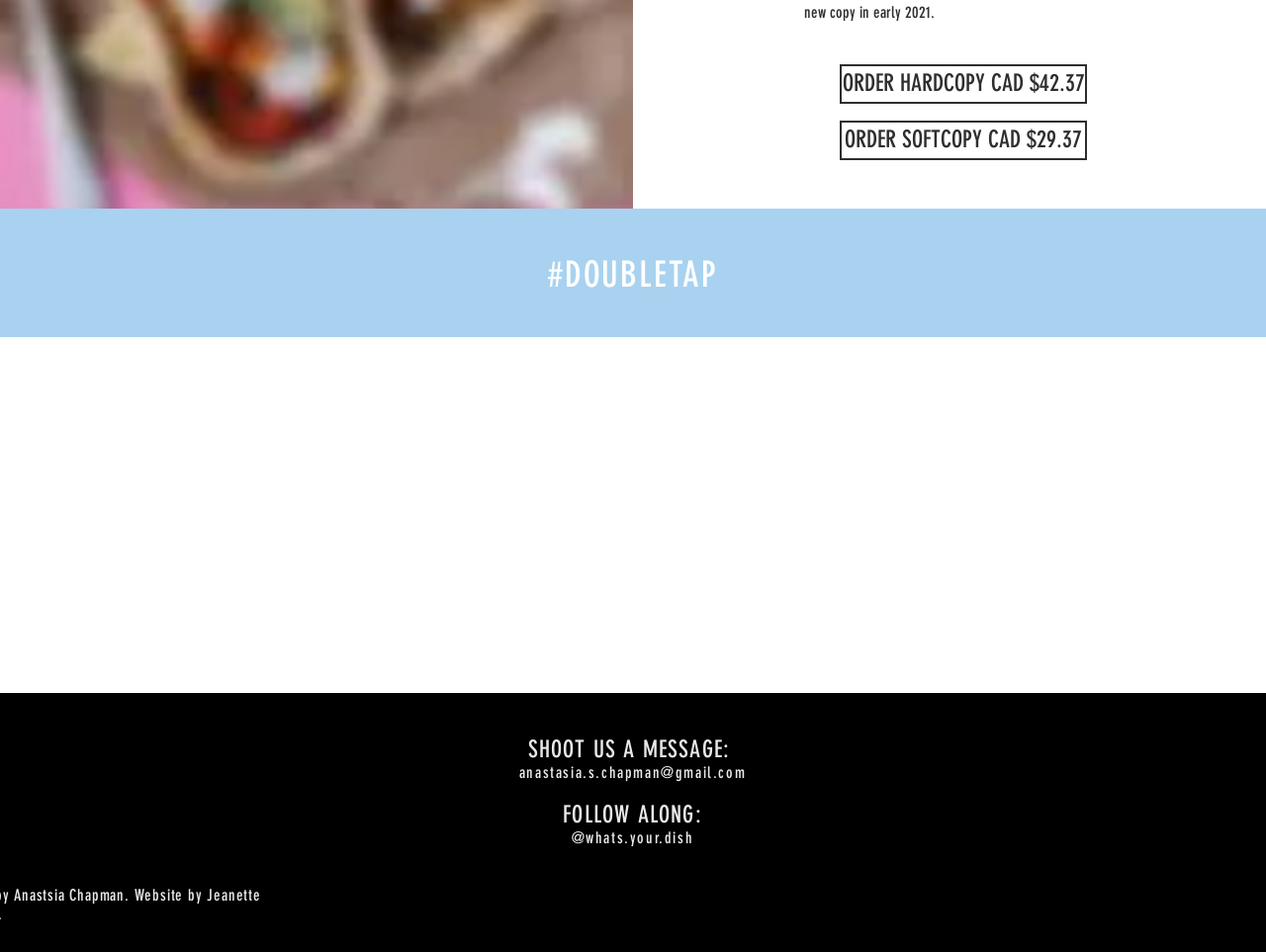Refer to the image and offer a detailed explanation in response to the question: What social media platform is mentioned?

I found a link 'Instagram' under the 'Social Bar' list on the webpage, which indicates that Instagram is one of the social media platforms mentioned.